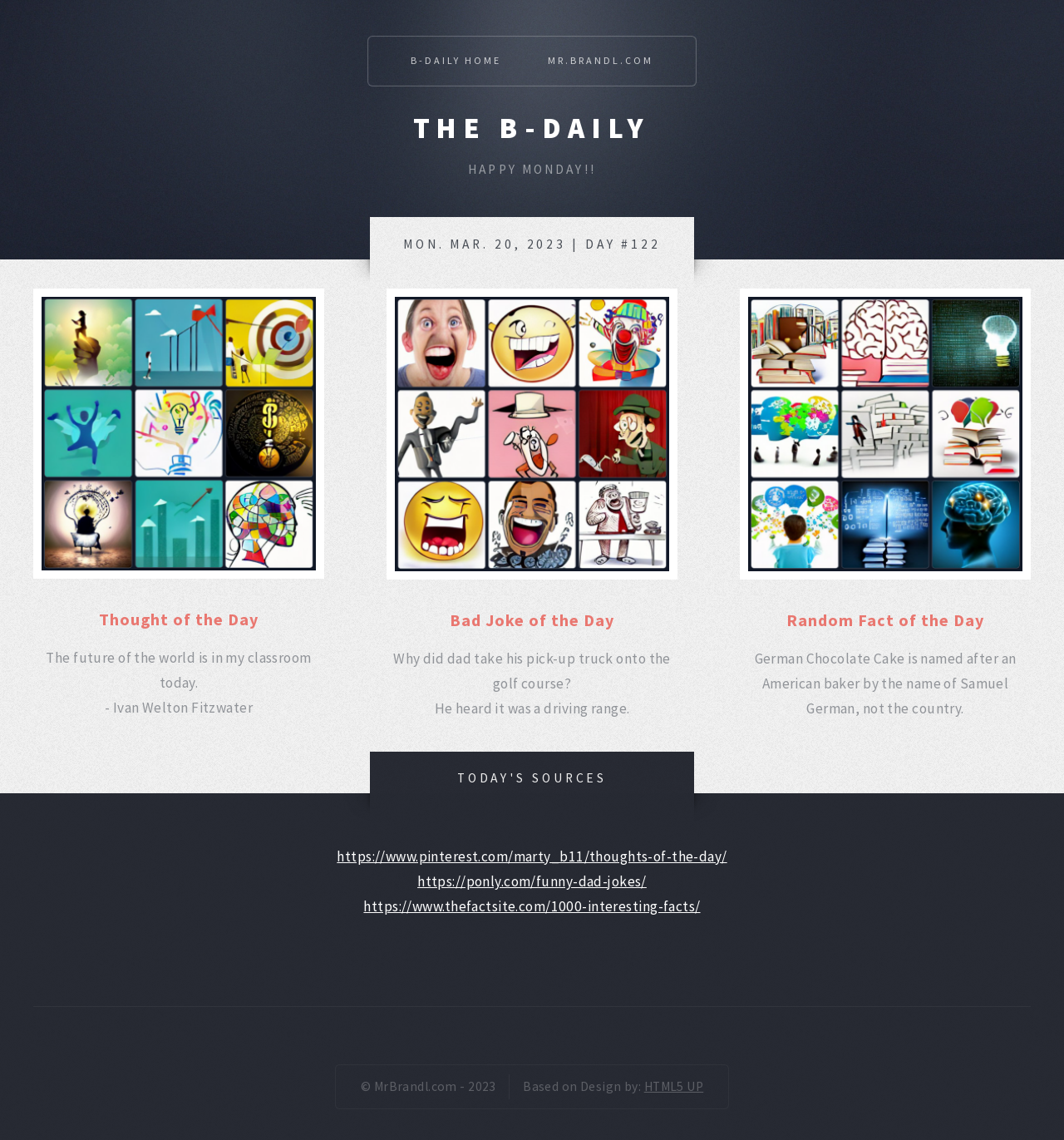Please answer the following question using a single word or phrase: 
What is the purpose of the links at the bottom of the webpage?

To provide additional resources